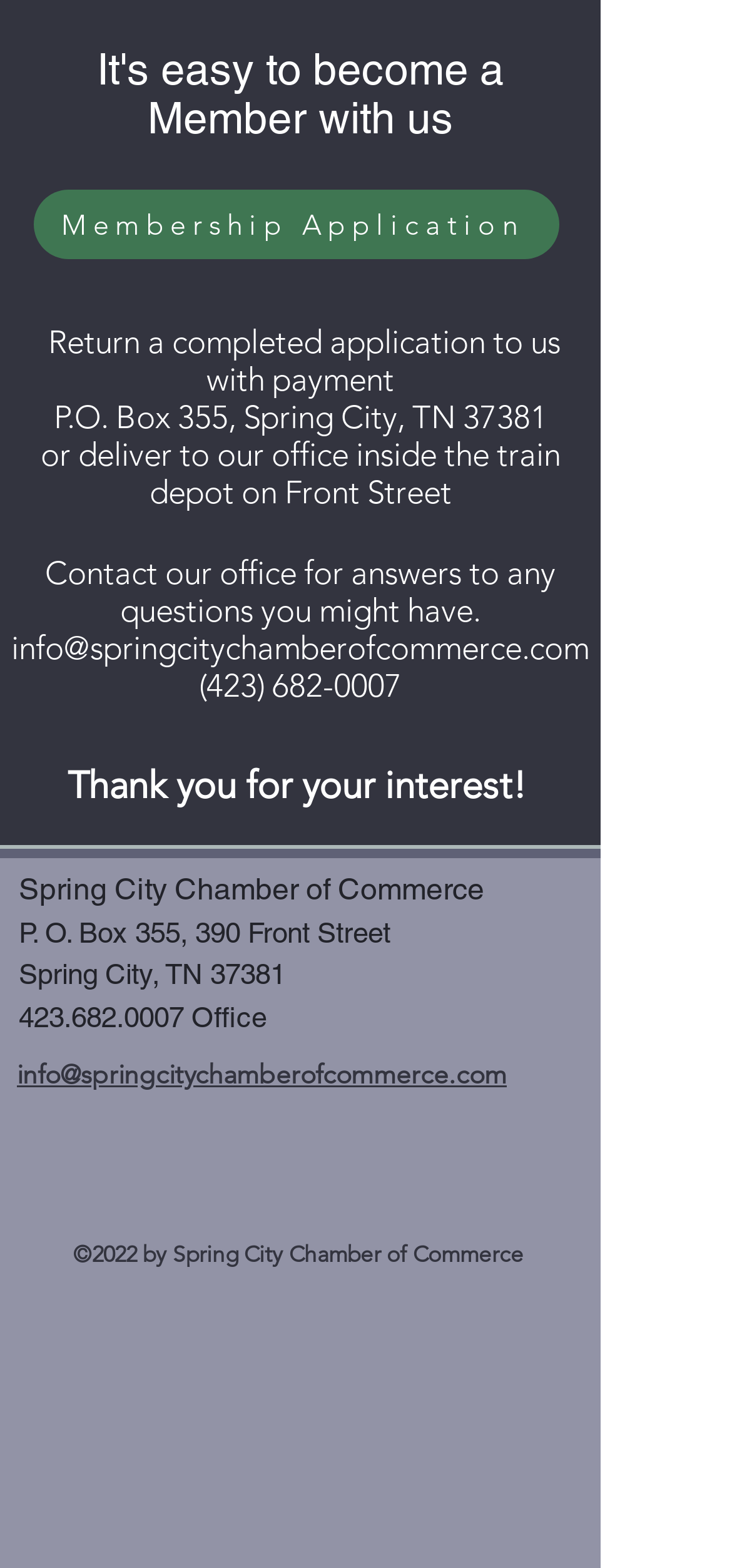Please reply with a single word or brief phrase to the question: 
What is the address to return a completed application?

P.O. Box 355, Spring City, TN 37381